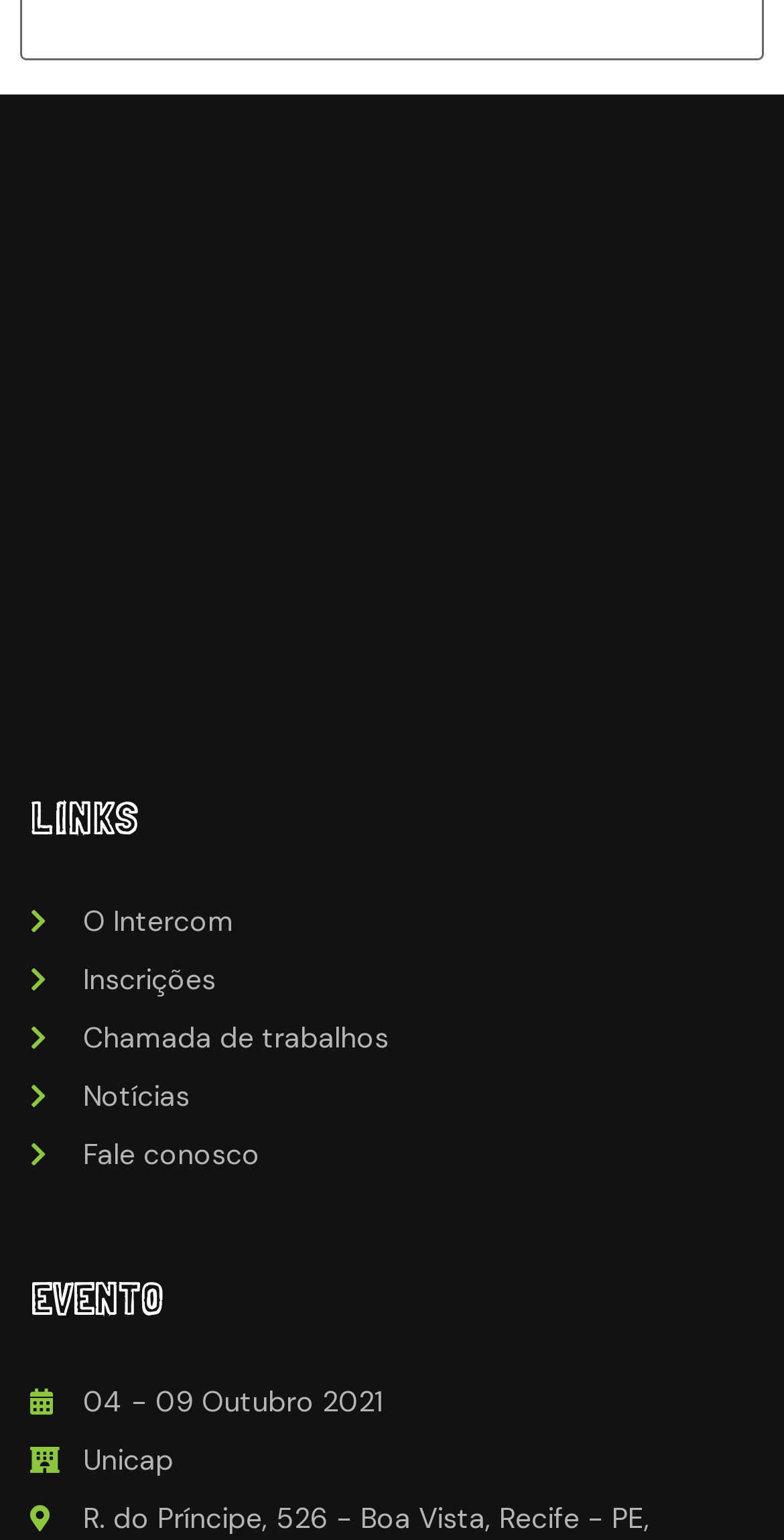Provide a one-word or short-phrase answer to the question:
What is the label of the first textbox?

E-mail *